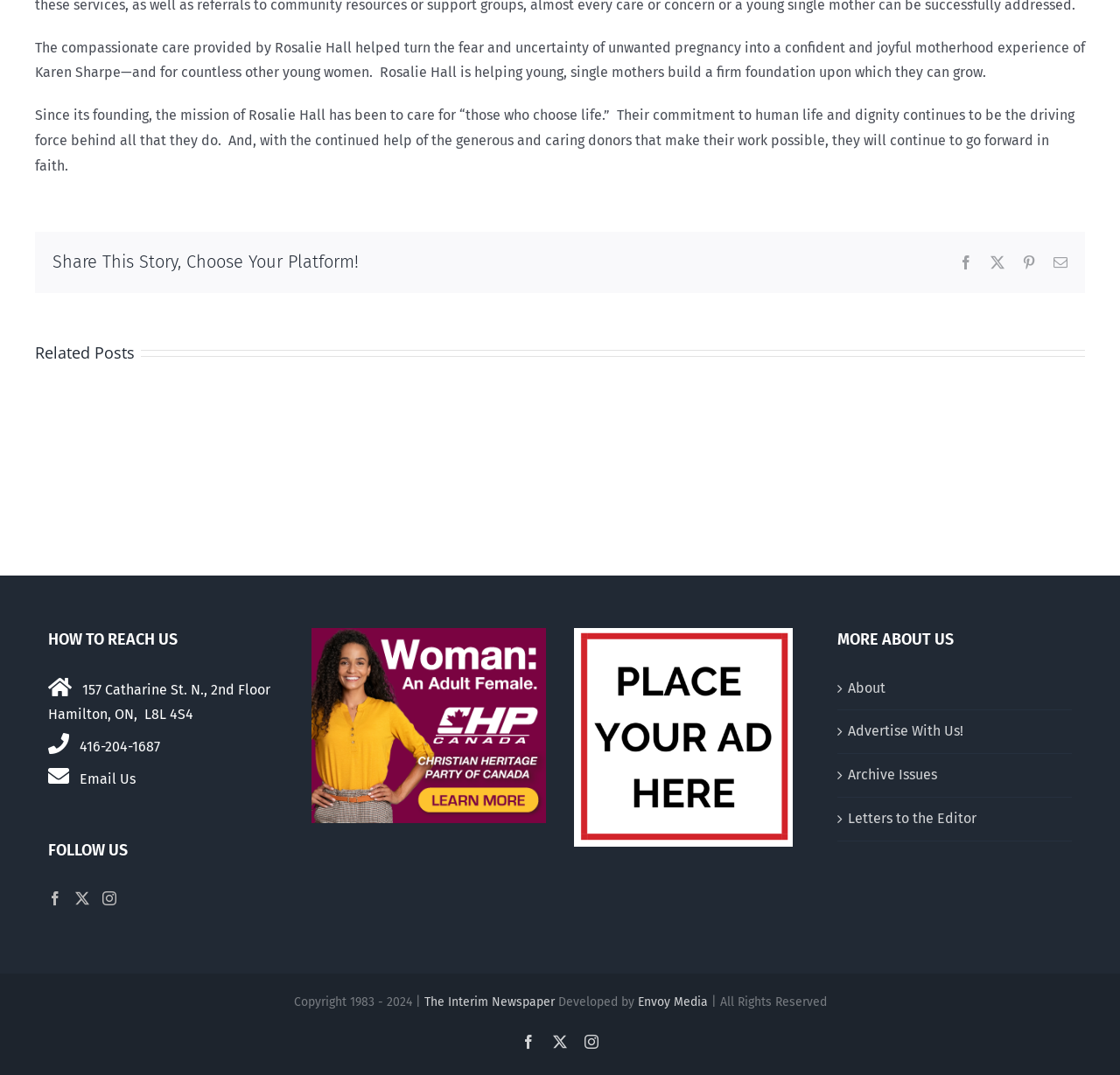Locate the bounding box coordinates of the area where you should click to accomplish the instruction: "Learn more about The Interim".

[0.757, 0.629, 0.949, 0.652]